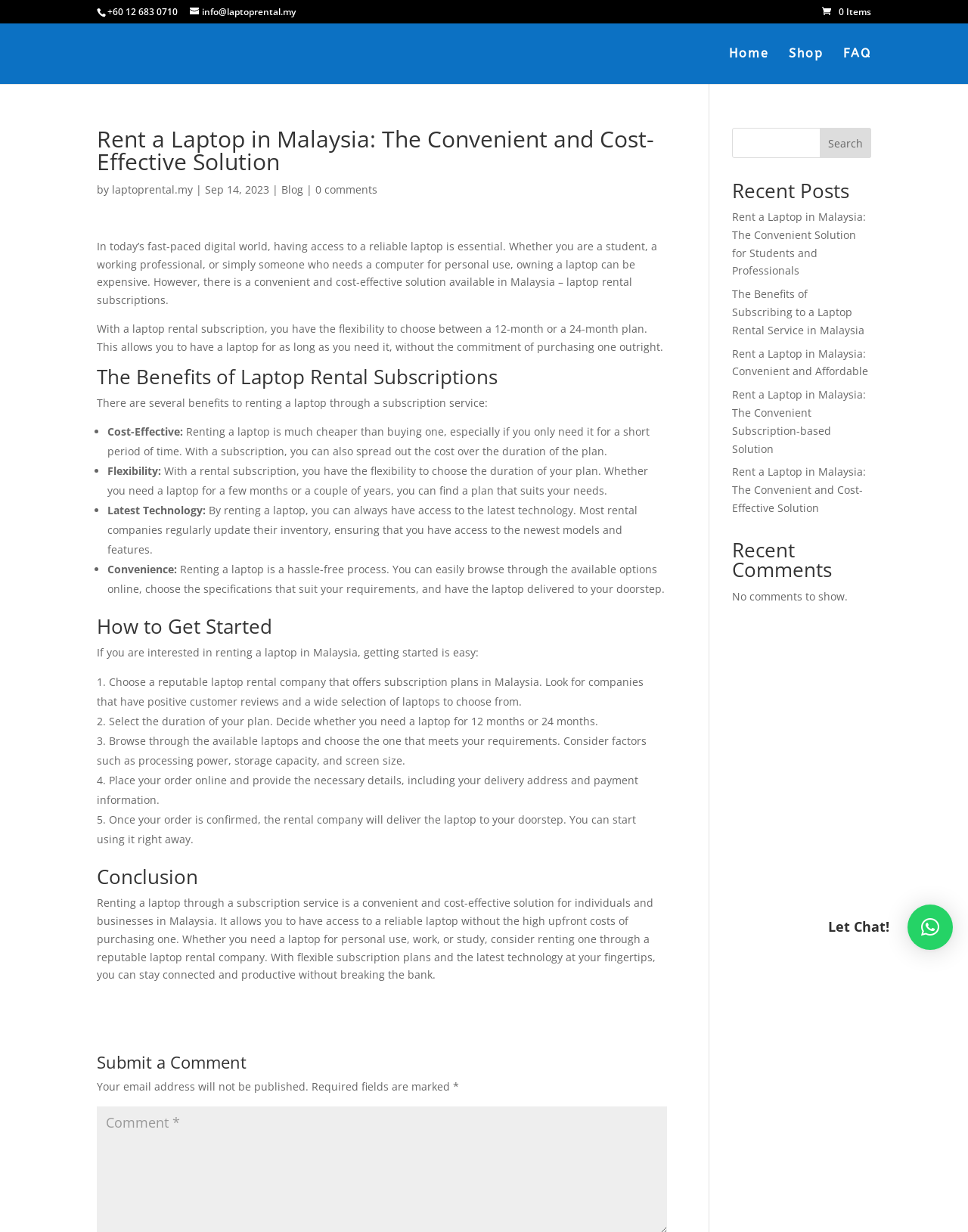Determine the bounding box coordinates for the HTML element described here: "info@laptoprental.my".

[0.196, 0.004, 0.305, 0.015]